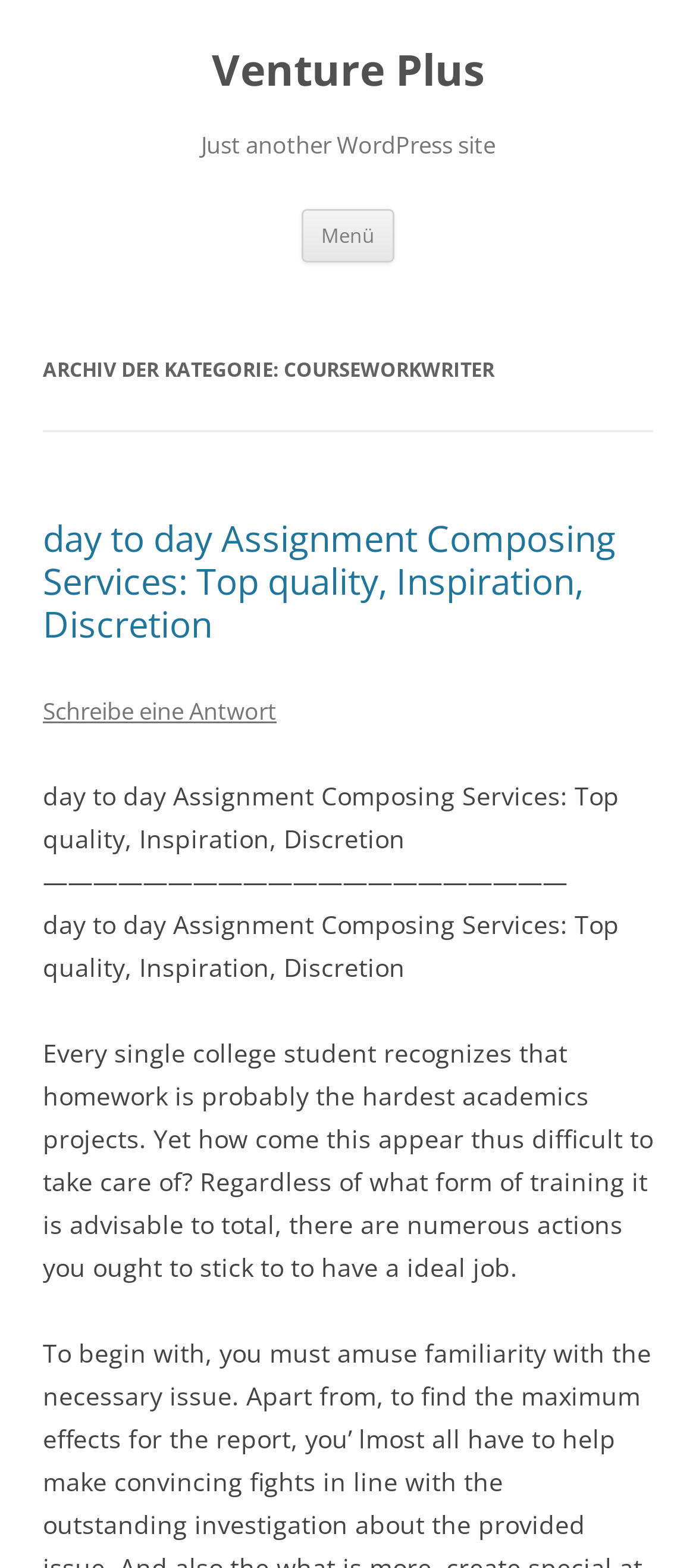Given the element description Menü, identify the bounding box coordinates for the UI element on the webpage screenshot. The format should be (top-left x, top-left y, bottom-right x, bottom-right y), with values between 0 and 1.

[0.433, 0.133, 0.567, 0.167]